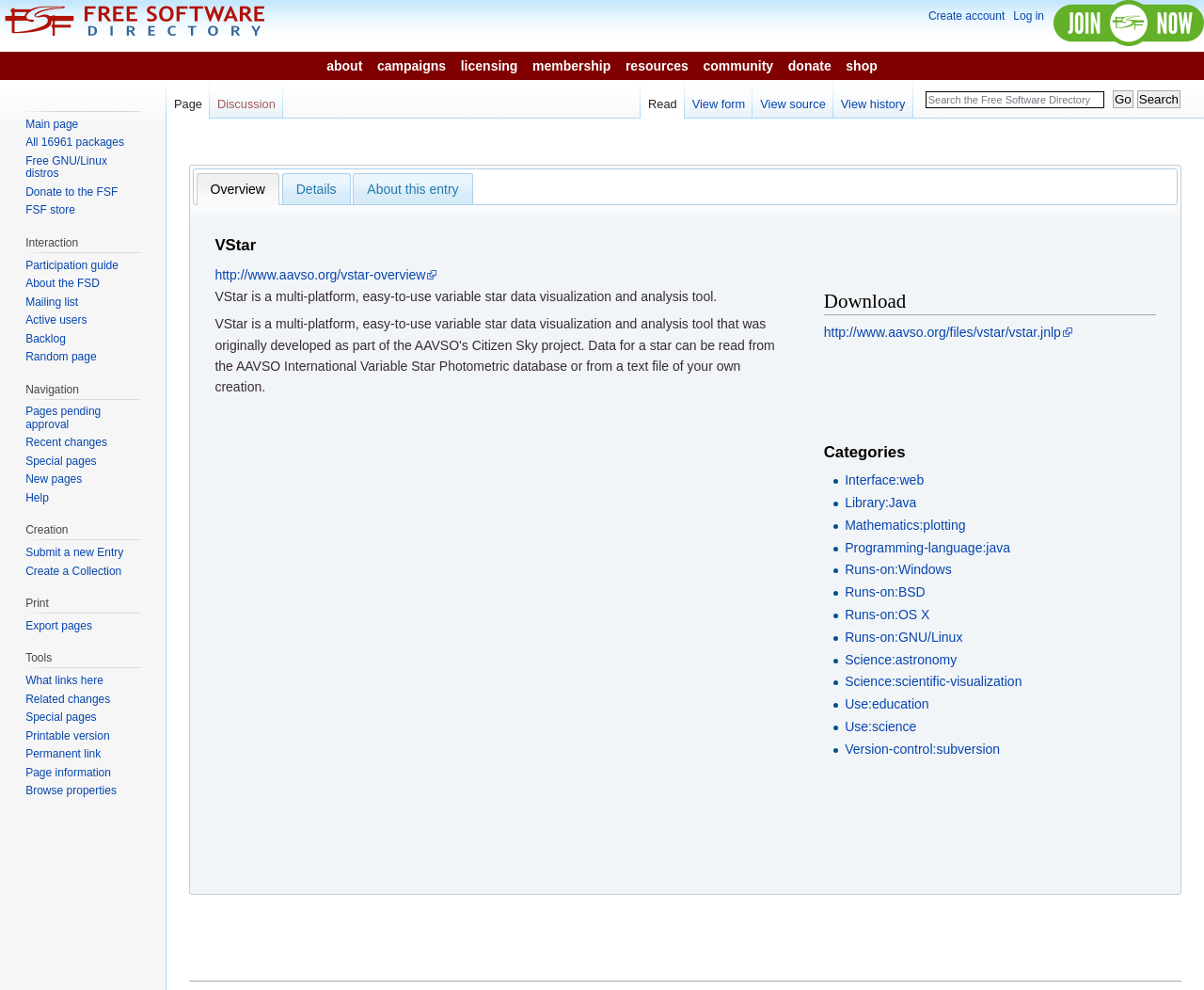Locate the UI element described by Free GNU/Linux distros and provide its bounding box coordinates. Use the format (top-left x, top-left y, bottom-right x, bottom-right y) with all values as floating point numbers between 0 and 1.

[0.021, 0.156, 0.089, 0.182]